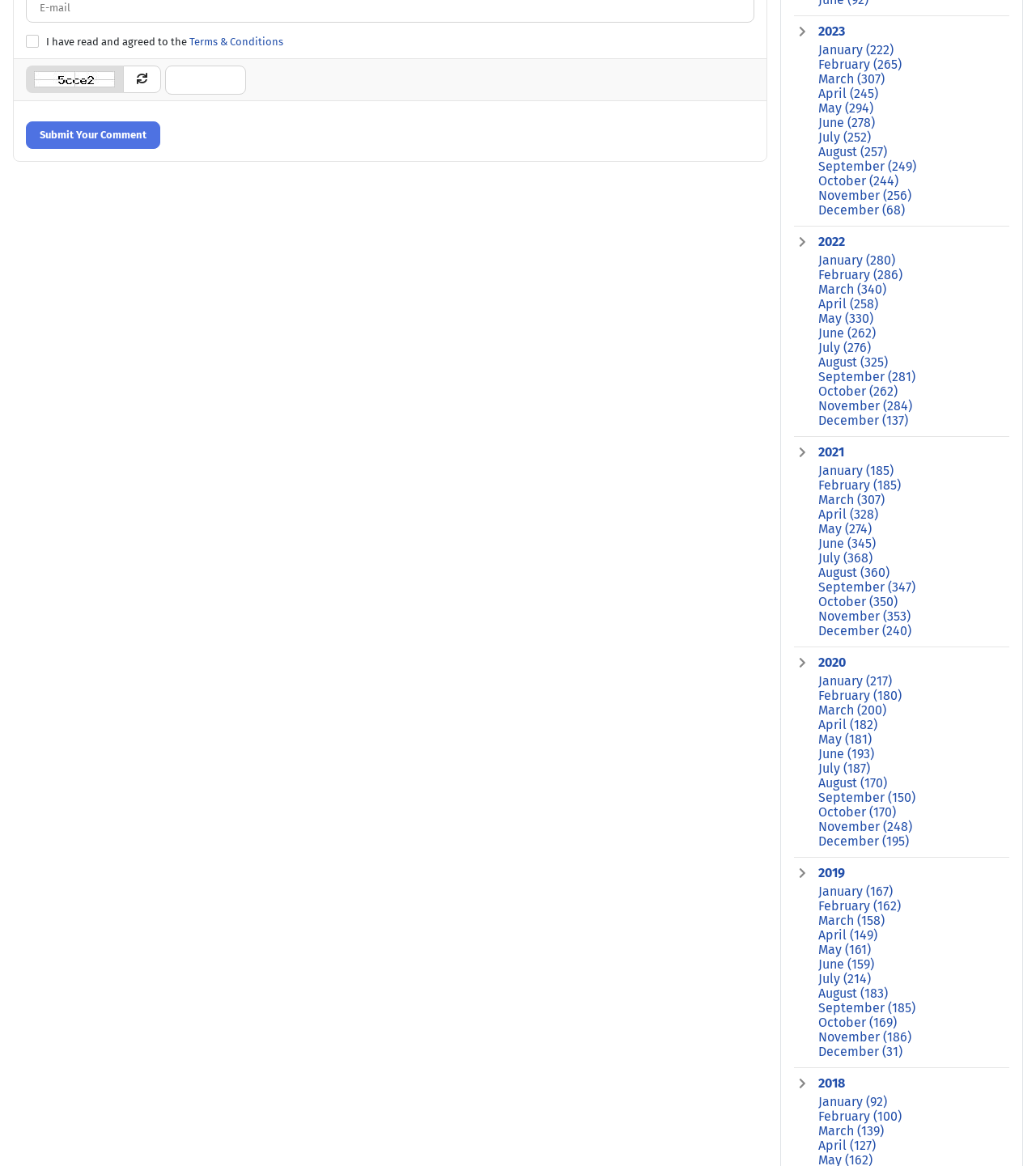Analyze the image and provide a detailed answer to the question: What is the function of the button?

The button is labeled 'Submit Your Comment', suggesting that it is used to submit the user's comment after they have entered it in the textbox and agreed to the terms and conditions.